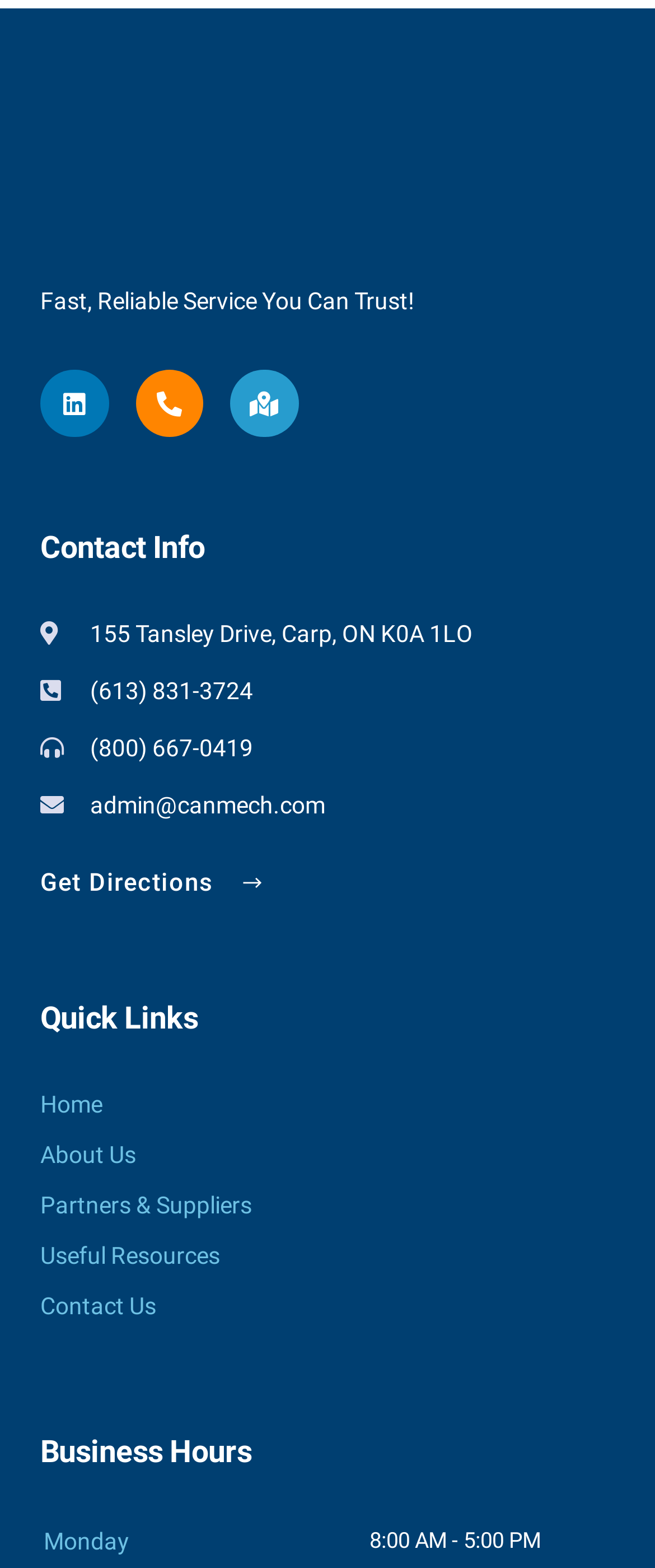Locate the bounding box coordinates of the clickable area to execute the instruction: "Send an email to admin@canmech.com". Provide the coordinates as four float numbers between 0 and 1, represented as [left, top, right, bottom].

[0.062, 0.5, 0.938, 0.528]